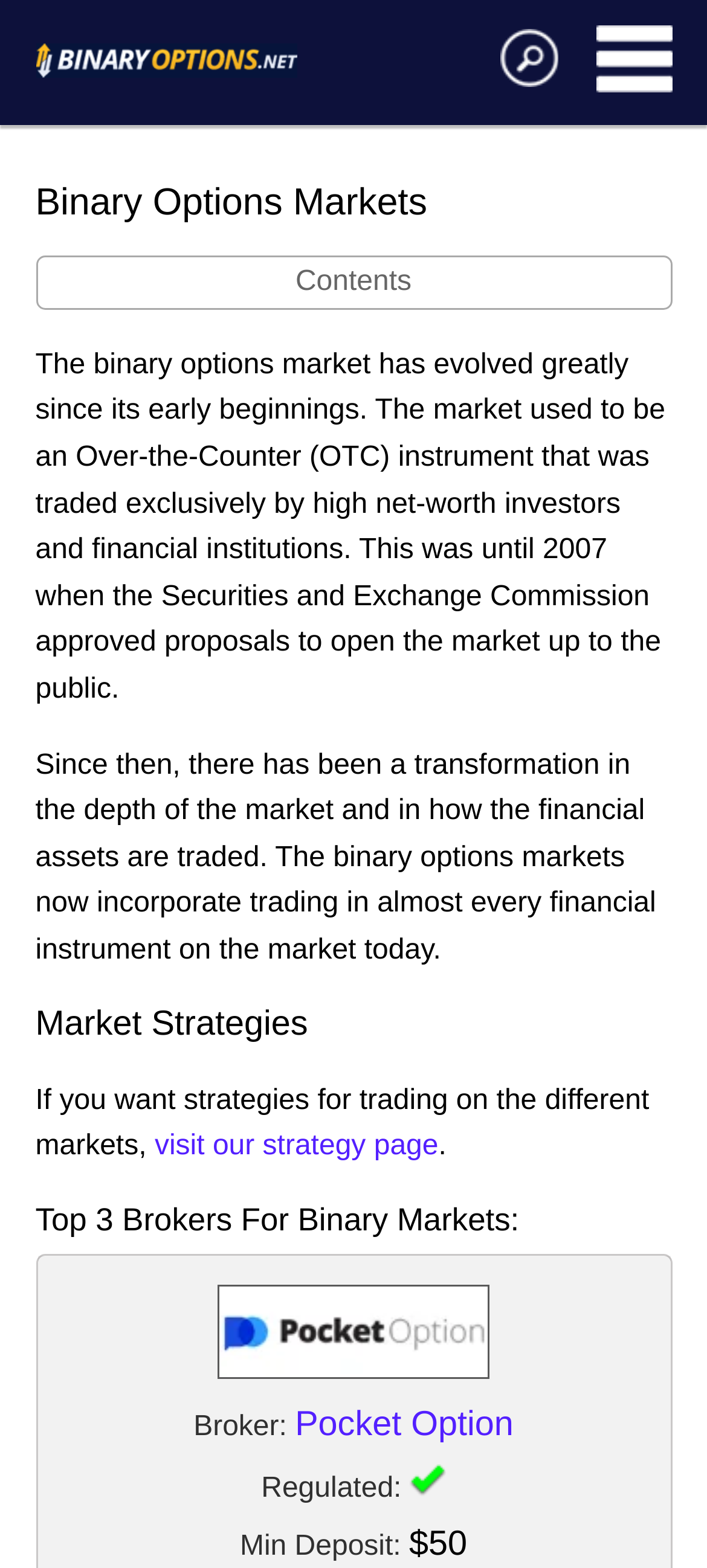Please identify the bounding box coordinates of the element that needs to be clicked to execute the following command: "search for something". Provide the bounding box using four float numbers between 0 and 1, formatted as [left, top, right, bottom].

[0.696, 0.008, 0.79, 0.066]